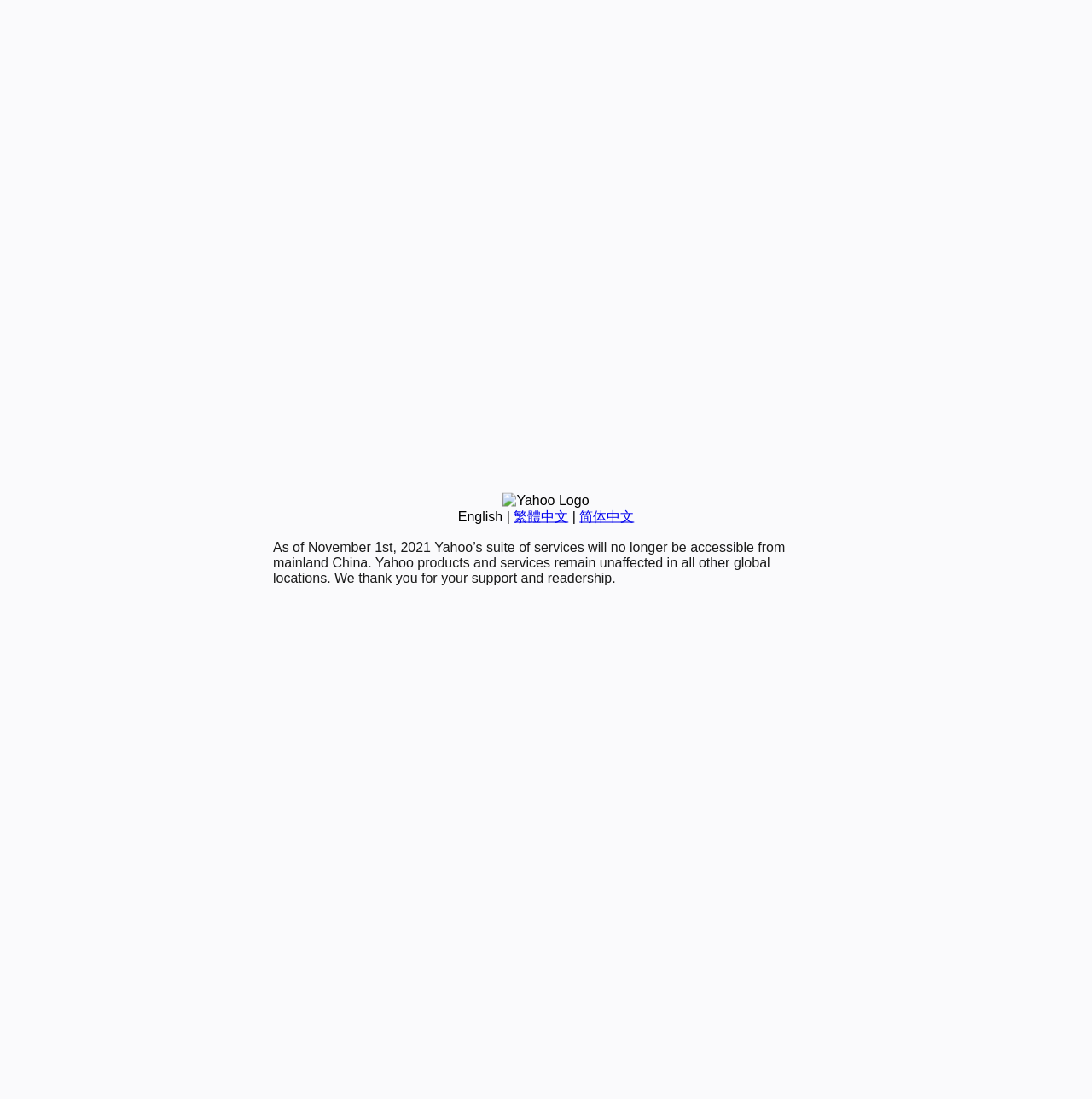Determine the bounding box coordinates of the UI element described below. Use the format (top-left x, top-left y, bottom-right x, bottom-right y) with floating point numbers between 0 and 1: 繁體中文

[0.47, 0.463, 0.52, 0.476]